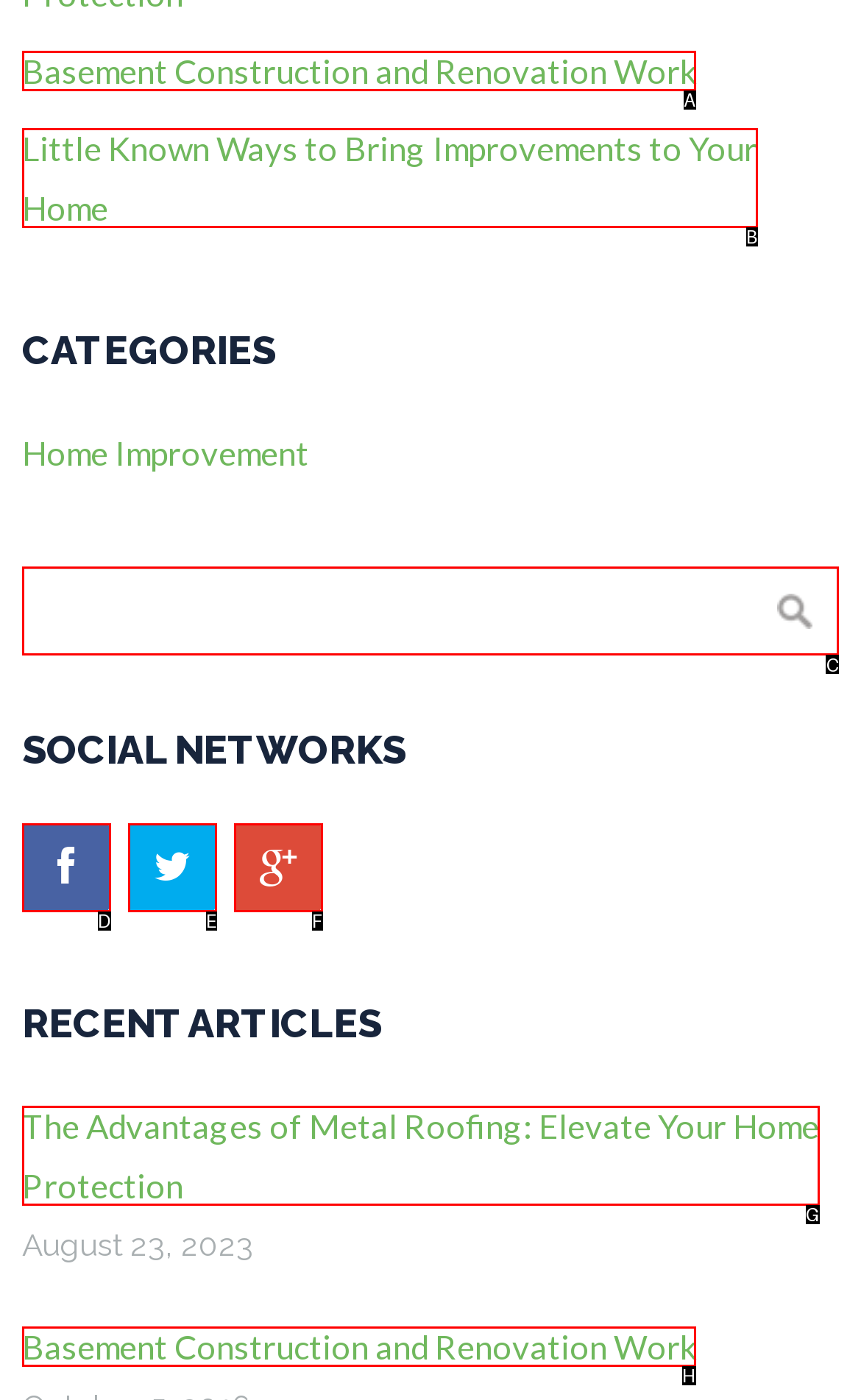Tell me which one HTML element I should click to complete the following task: Search for something Answer with the option's letter from the given choices directly.

C